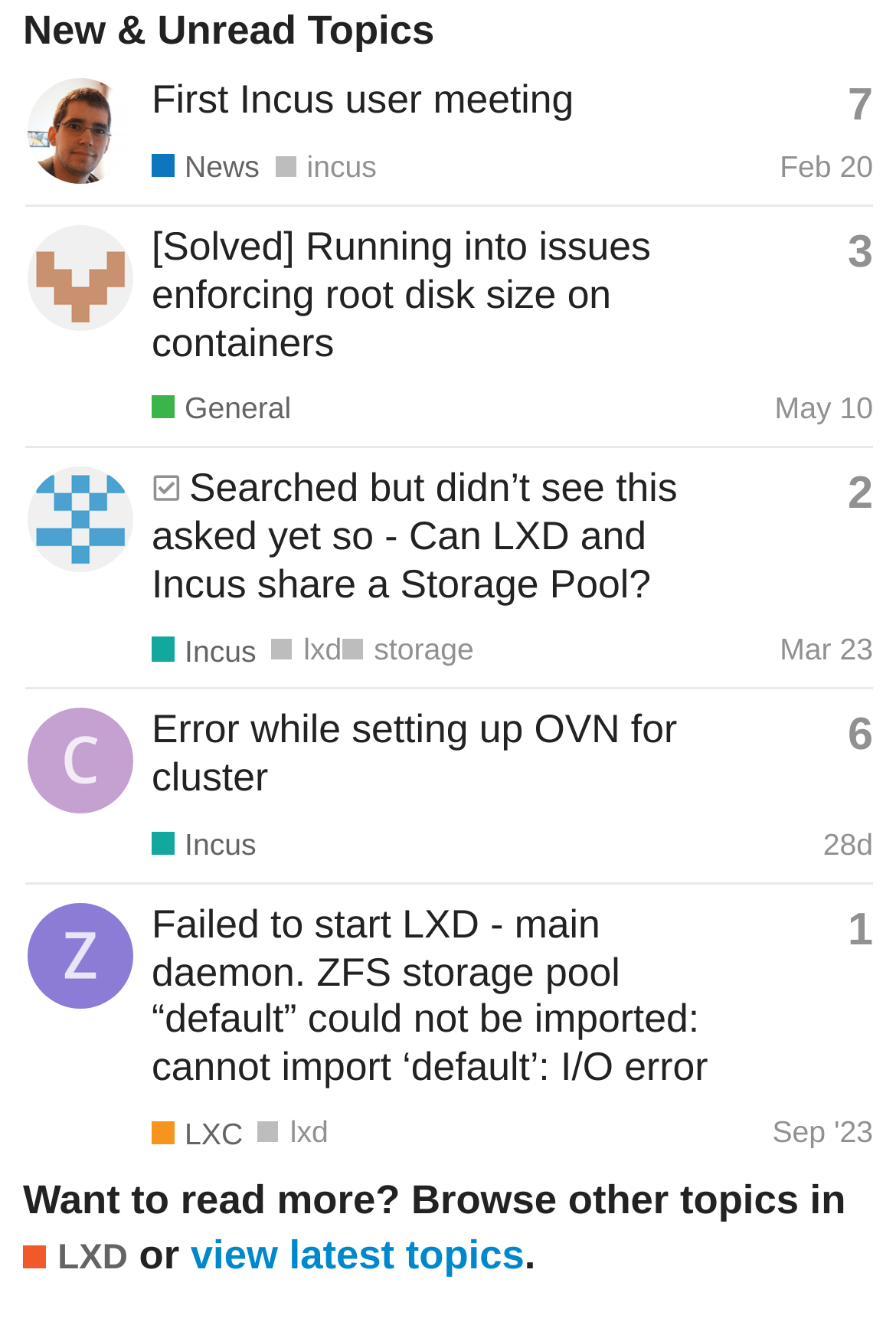Refer to the image and provide an in-depth answer to the question: 
What is the title of the first topic?

I found the title of the first topic by looking at the heading element inside the first gridcell element, which is 'First Incus user meeting'.